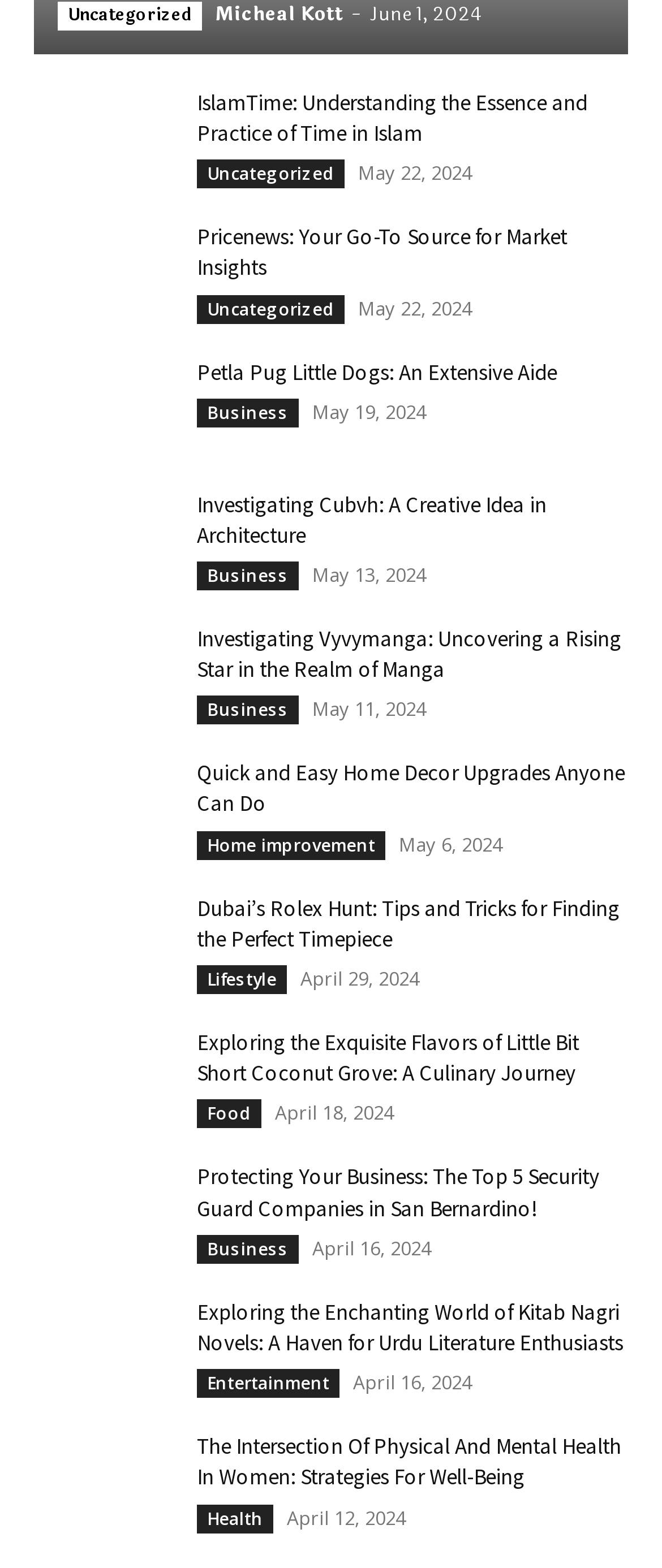Identify the bounding box coordinates of the section to be clicked to complete the task described by the following instruction: "Click on the link 'IslamTime: Understanding the Essence and Practice of Time in Islam'". The coordinates should be four float numbers between 0 and 1, formatted as [left, top, right, bottom].

[0.297, 0.056, 0.887, 0.094]